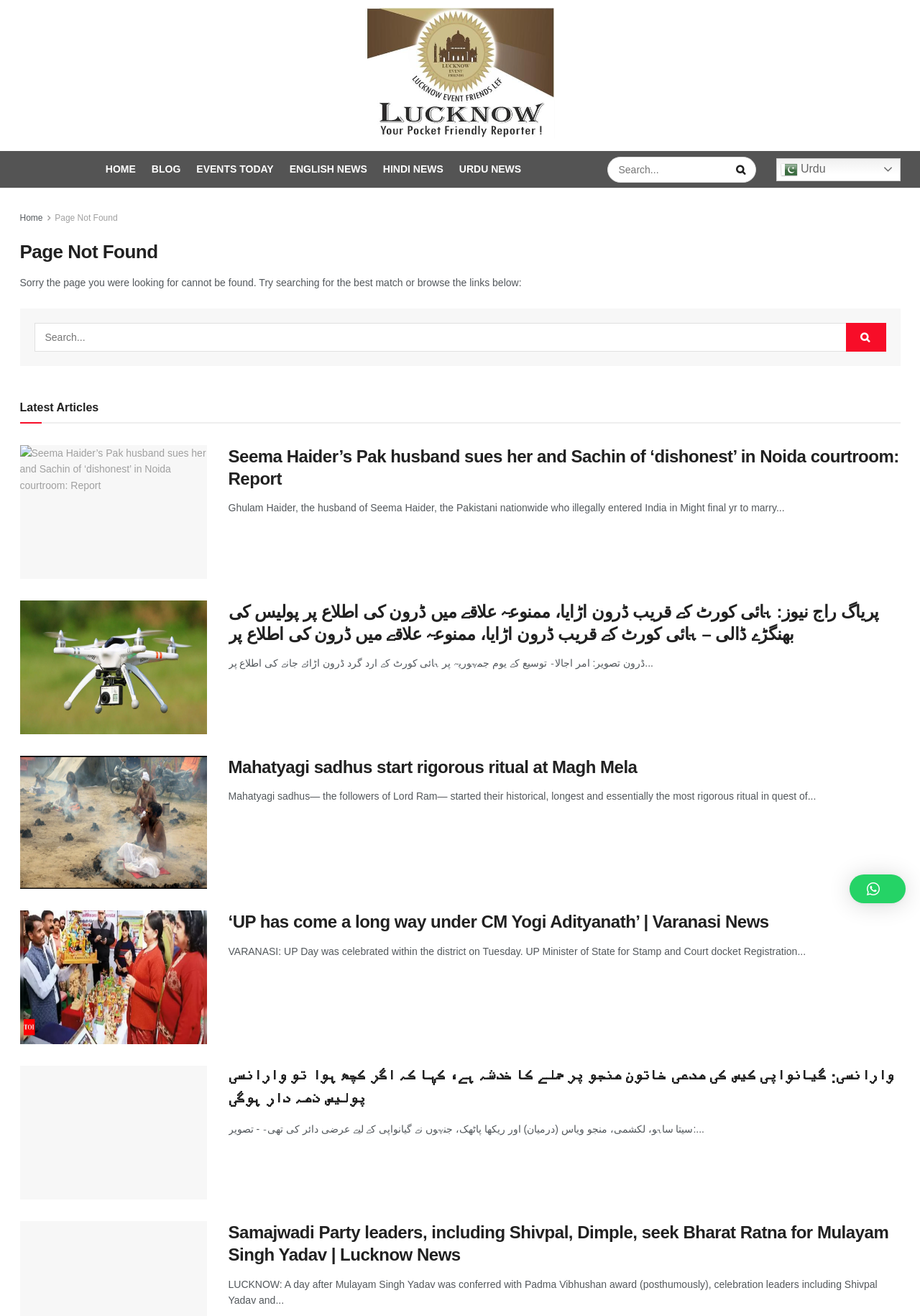Identify and provide the bounding box coordinates of the UI element described: "Urdu". The coordinates should be formatted as [left, top, right, bottom], with each number being a float between 0 and 1.

[0.843, 0.12, 0.979, 0.137]